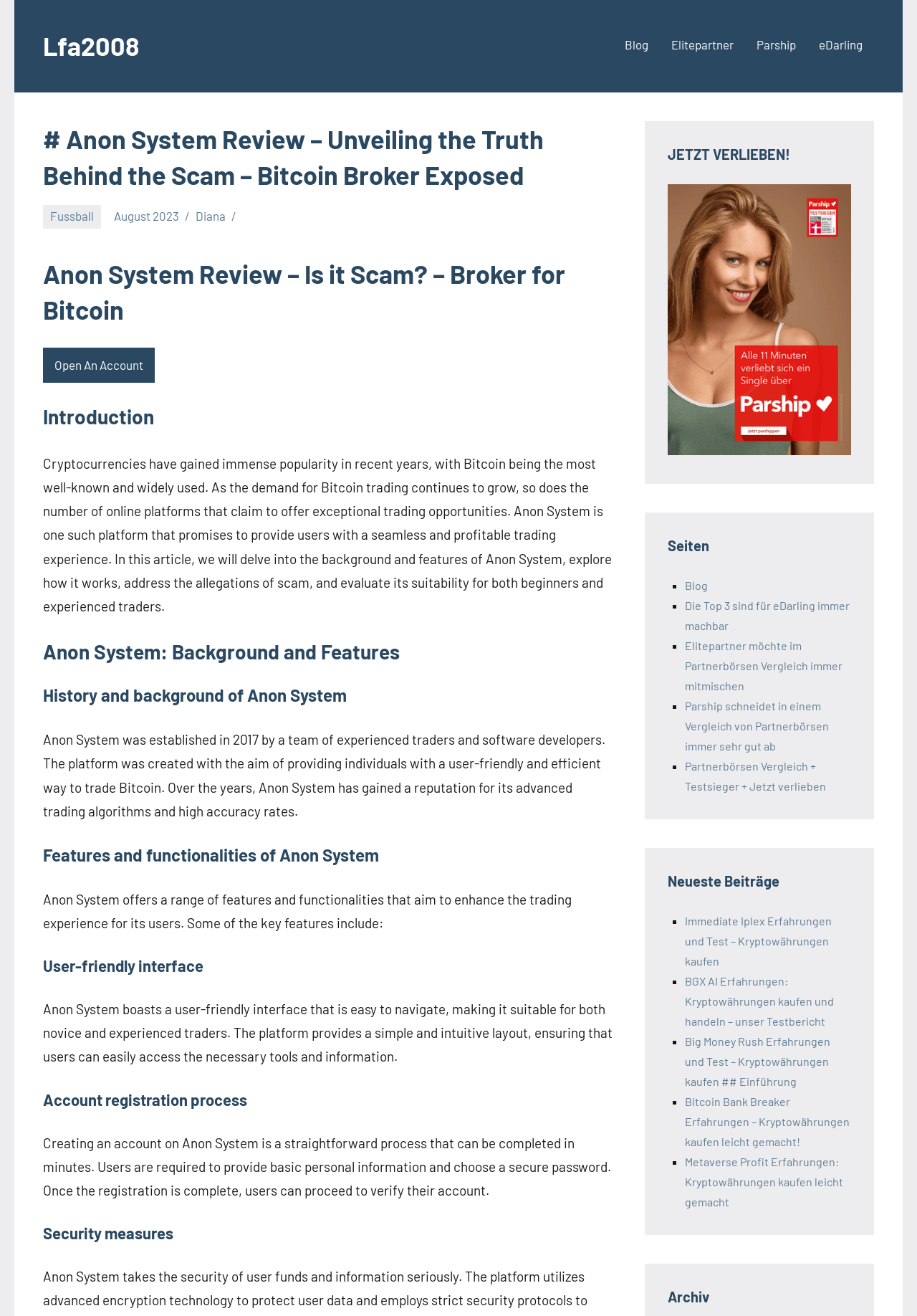Indicate the bounding box coordinates of the clickable region to achieve the following instruction: "Click on the 'Blog' link in the navigation menu."

[0.681, 0.024, 0.707, 0.046]